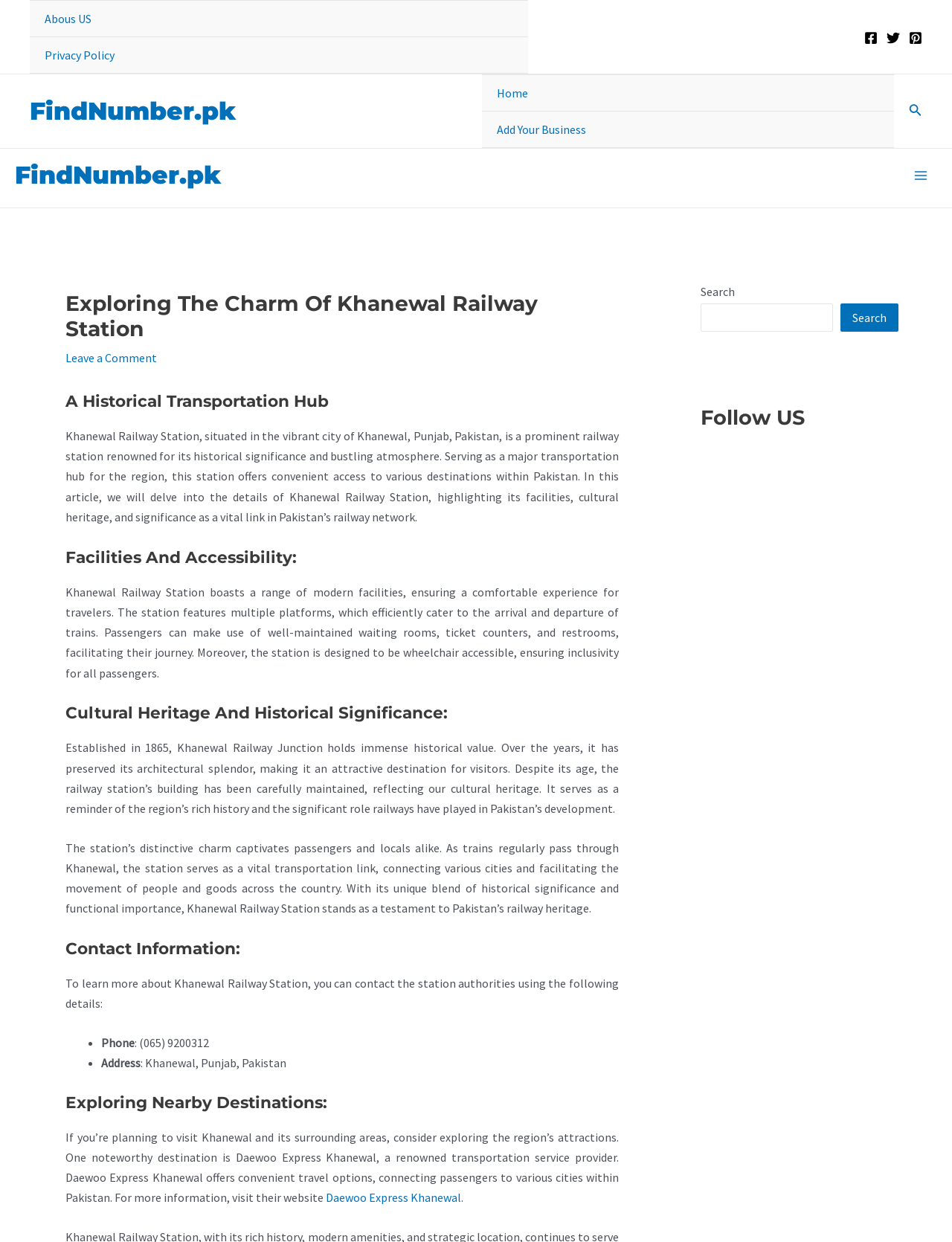What is the name of the railway station?
Provide a comprehensive and detailed answer to the question.

I found the answer by reading the heading 'Exploring The Charm Of Khanewal Railway Station' and the StaticText 'Khanewal Railway Station, situated in the vibrant city of Khanewal, Punjab, Pakistan, is a prominent railway station renowned for its historical significance and bustling atmosphere.'